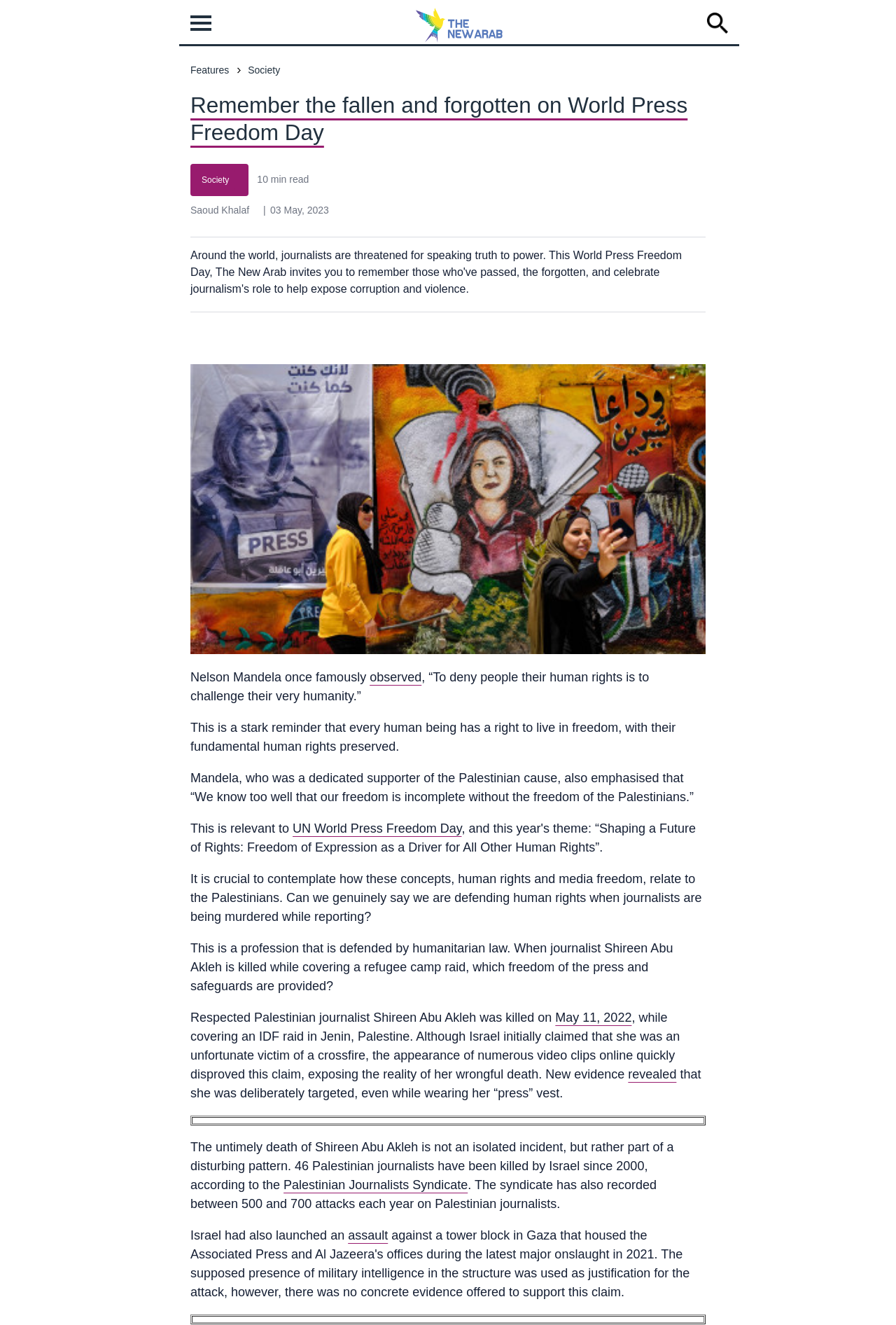Please predict the bounding box coordinates (top-left x, top-left y, bottom-right x, bottom-right y) for the UI element in the screenshot that fits the description: UN World Press Freedom Day

[0.327, 0.62, 0.515, 0.63]